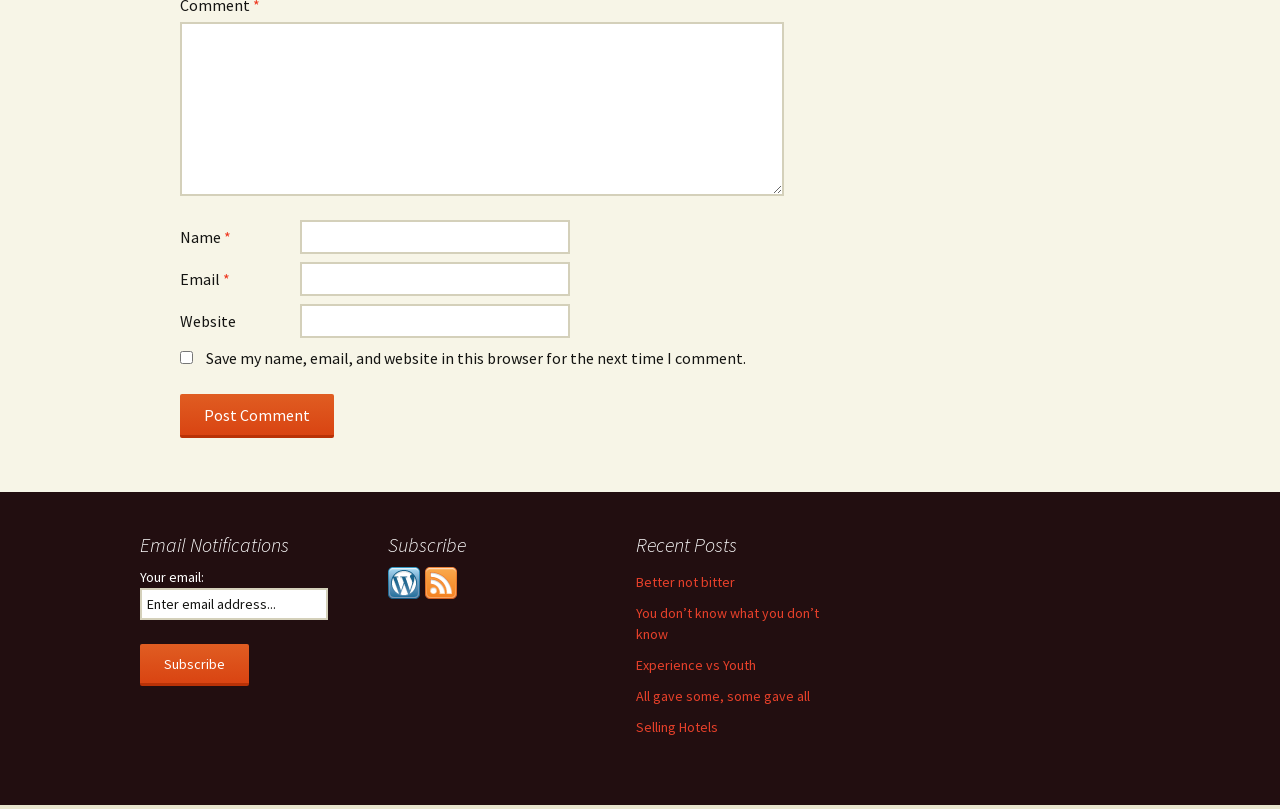From the element description: "name="submit" value="Post Comment"", extract the bounding box coordinates of the UI element. The coordinates should be expressed as four float numbers between 0 and 1, in the order [left, top, right, bottom].

[0.141, 0.488, 0.261, 0.542]